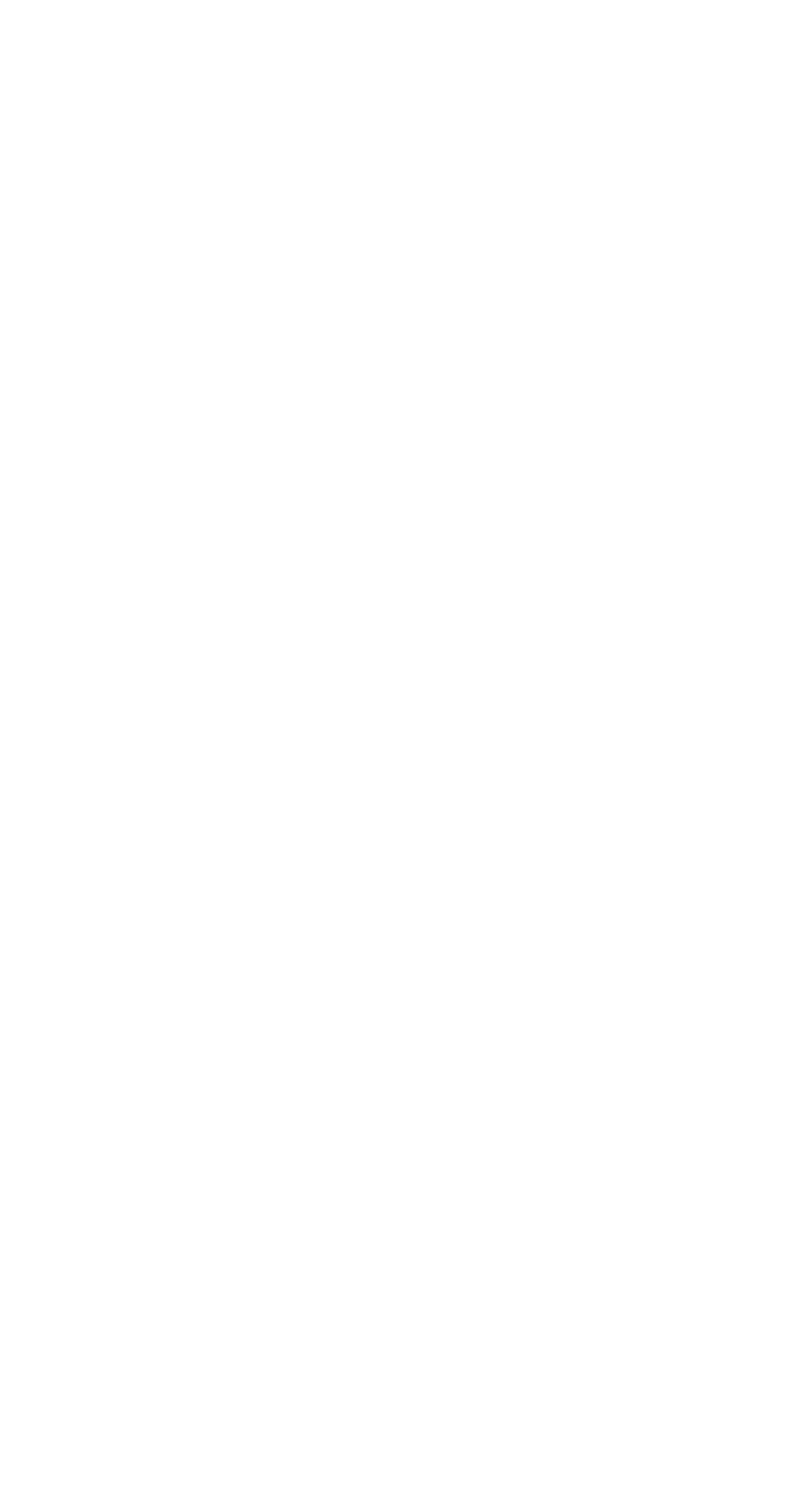How many fields are required in the form?
Please answer the question as detailed as possible based on the image.

The form contains four fields: name, phone number, email address, and what is your product request, all of which are marked as required.